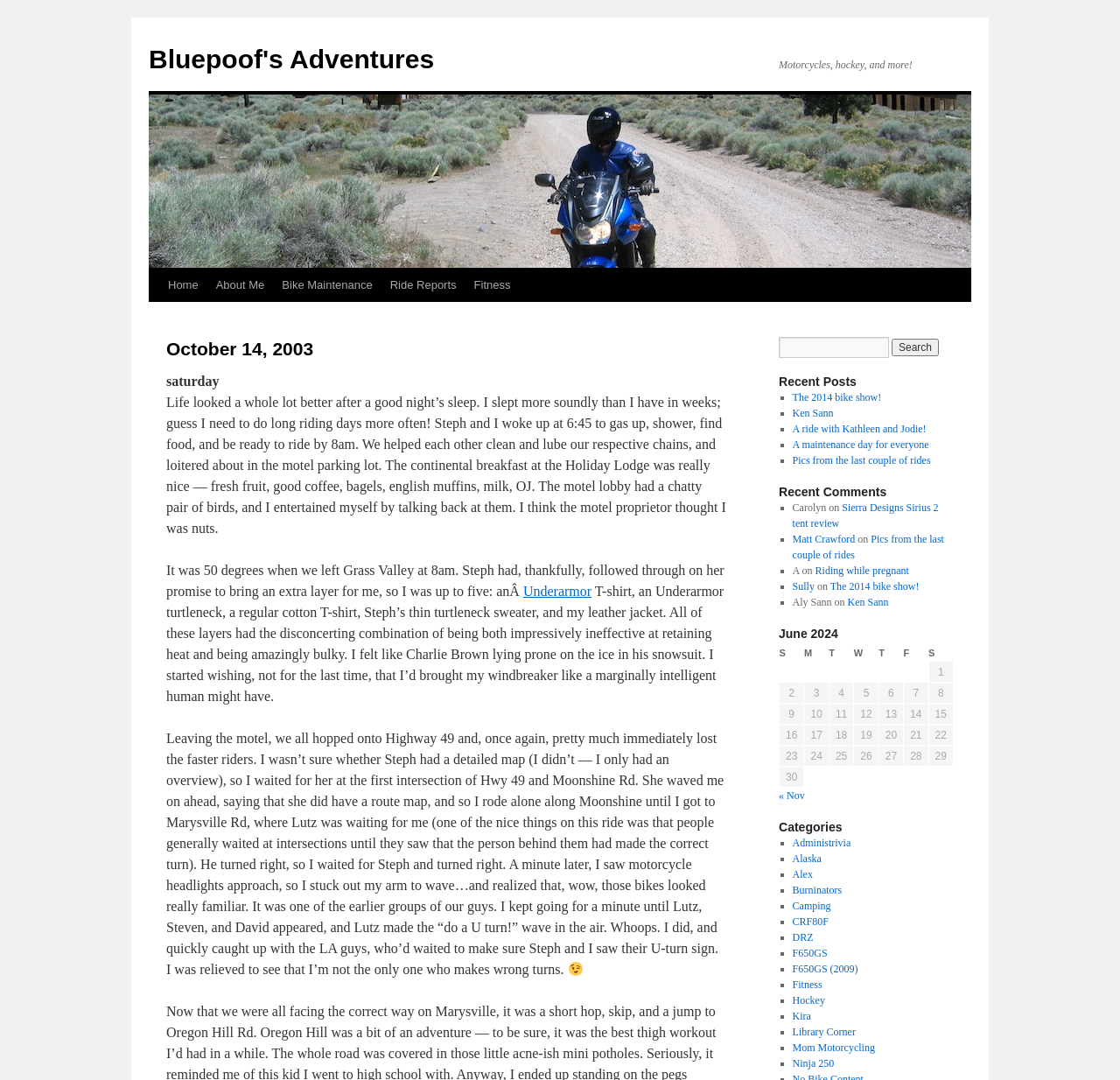From the webpage screenshot, predict the bounding box coordinates (top-left x, top-left y, bottom-right x, bottom-right y) for the UI element described here: Riding while pregnant

[0.728, 0.523, 0.812, 0.534]